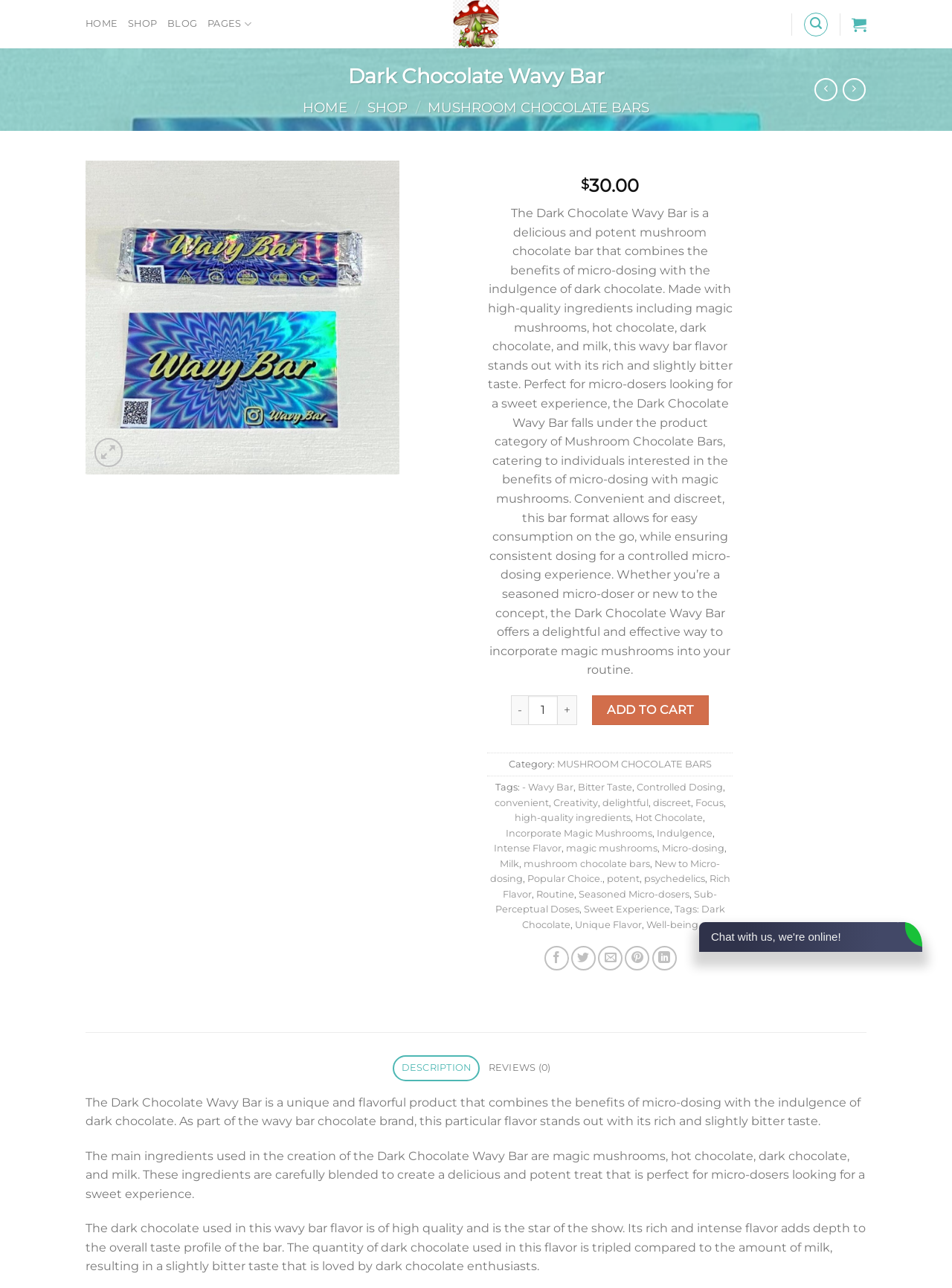Please identify the bounding box coordinates of the area I need to click to accomplish the following instruction: "Click the 'SHOP' link".

[0.134, 0.007, 0.165, 0.03]